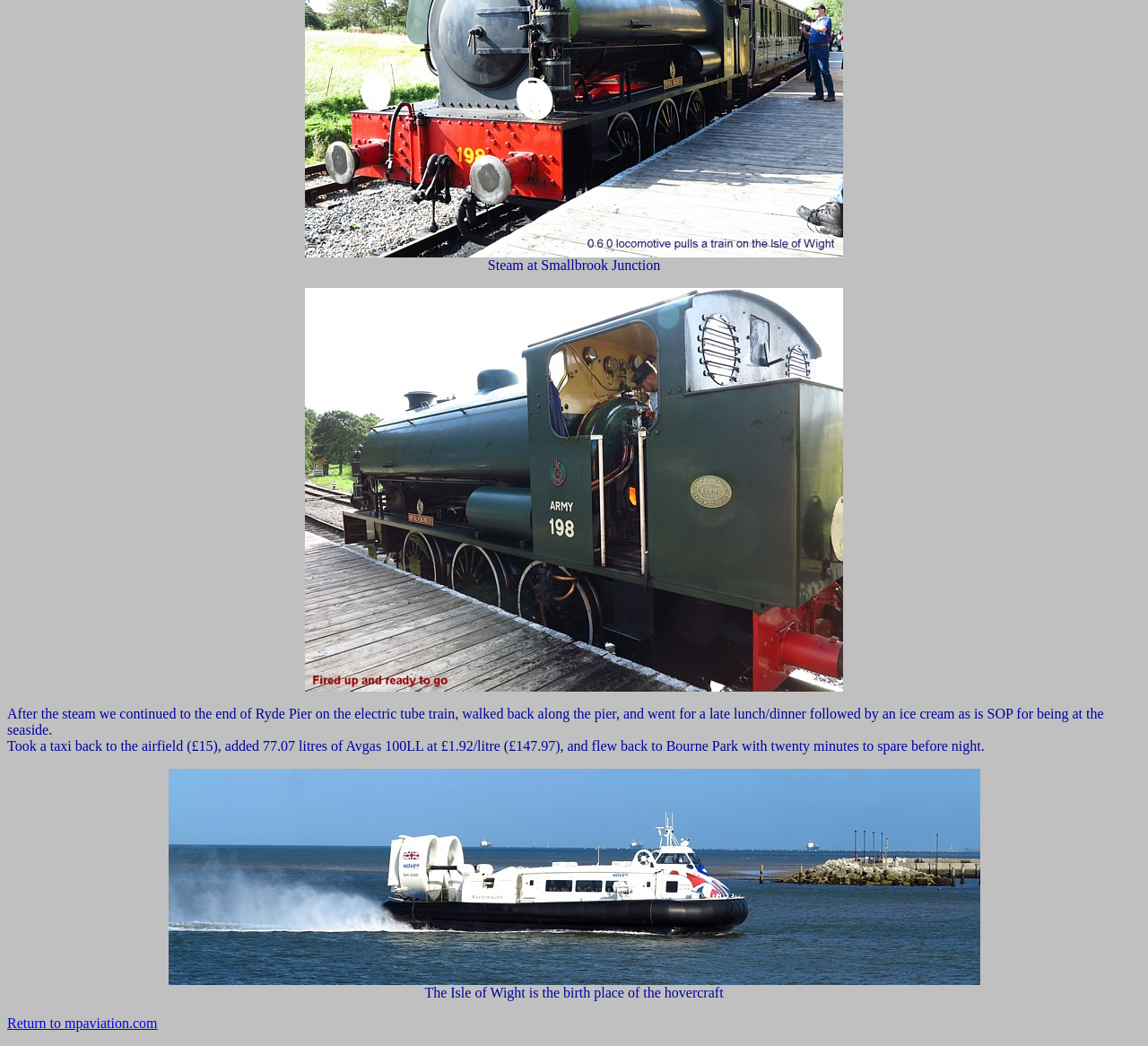Using the description: "Return to mpaviation.com", determine the UI element's bounding box coordinates. Ensure the coordinates are in the format of four float numbers between 0 and 1, i.e., [left, top, right, bottom].

[0.006, 0.971, 0.137, 0.985]